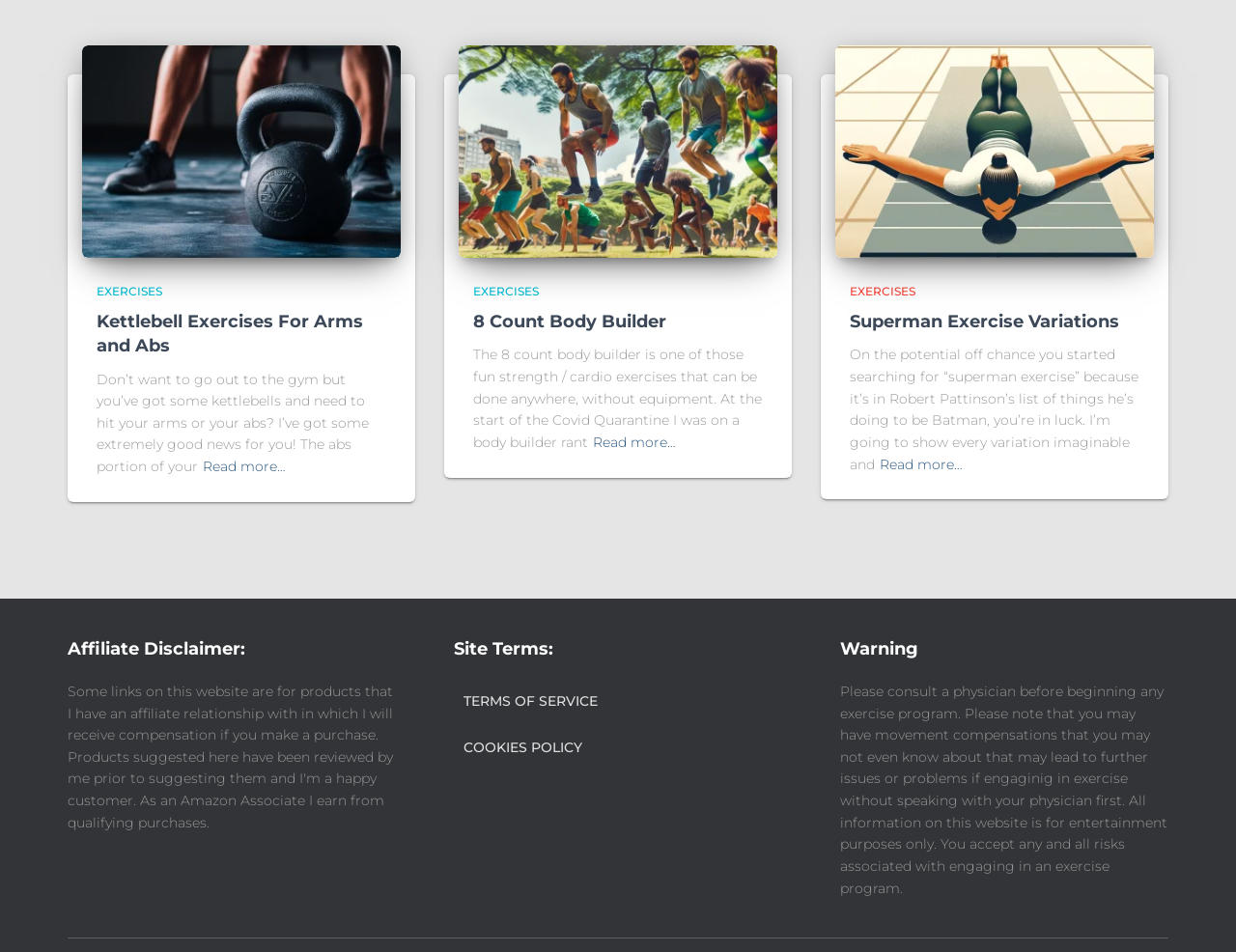Please answer the following question using a single word or phrase: 
What is the warning about on this webpage?

Consult a physician